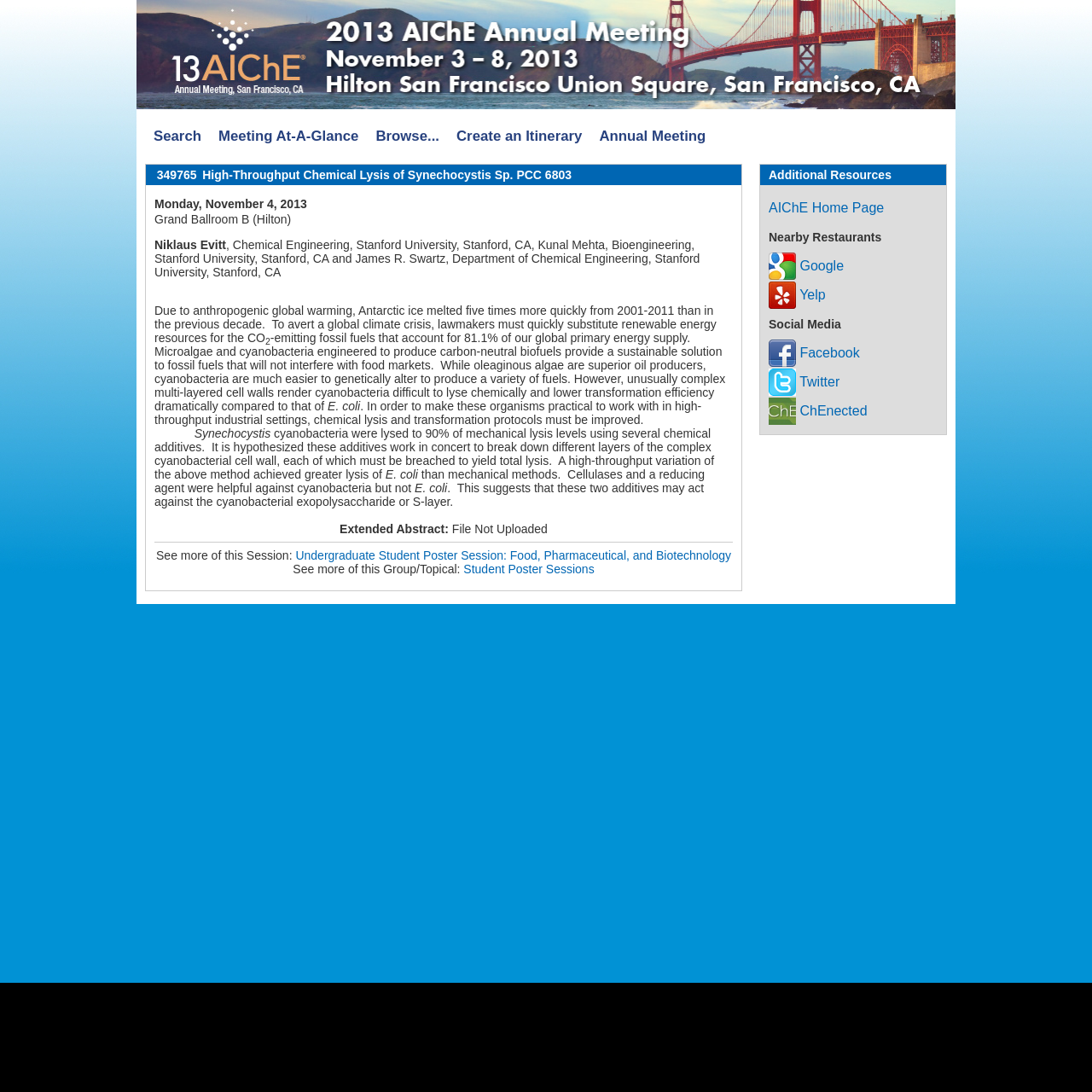Please locate the bounding box coordinates of the element's region that needs to be clicked to follow the instruction: "Search for something". The bounding box coordinates should be provided as four float numbers between 0 and 1, i.e., [left, top, right, bottom].

[0.133, 0.112, 0.192, 0.138]